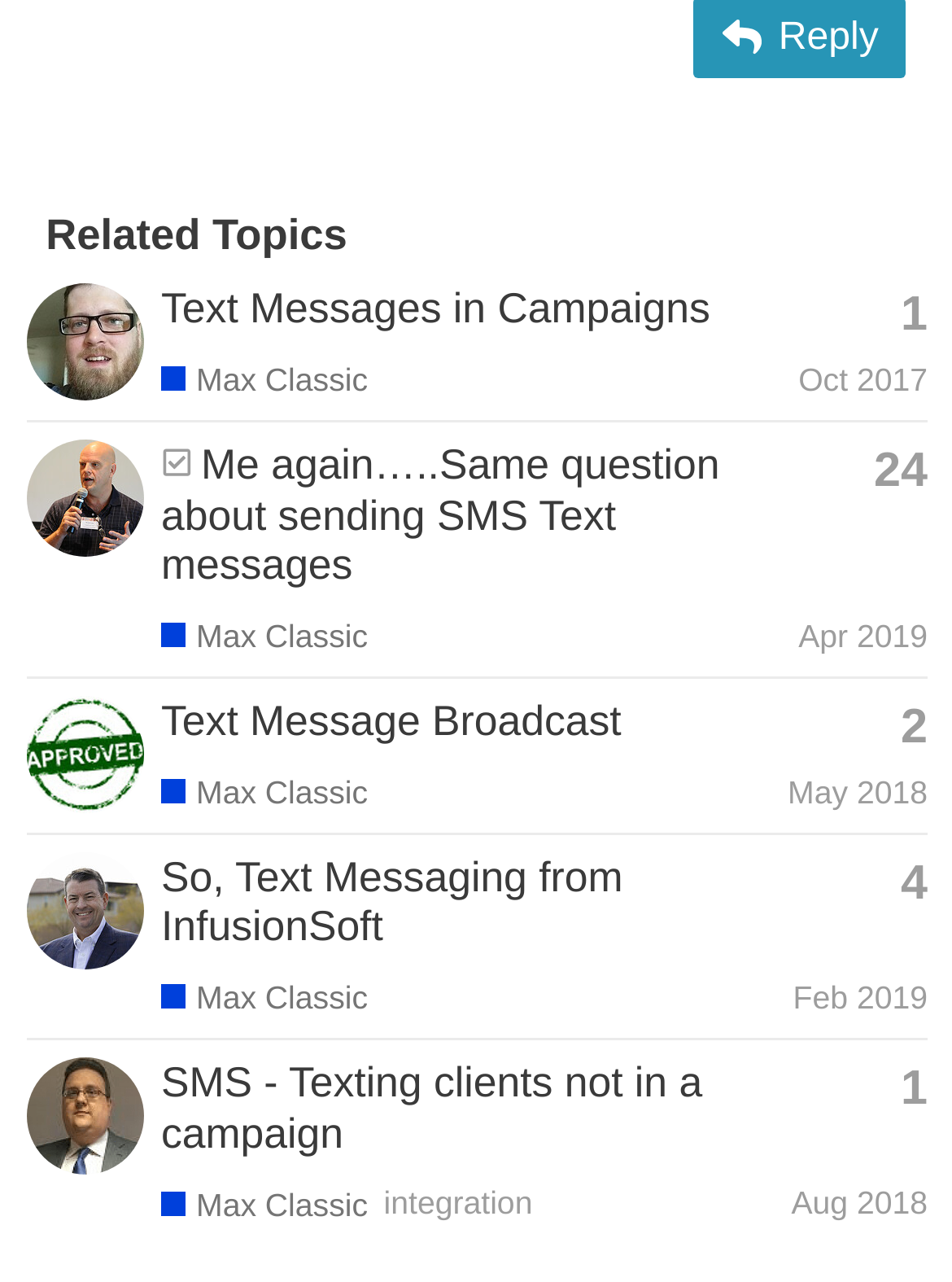Extract the bounding box coordinates for the UI element described by the text: "Max Classic". The coordinates should be in the form of [left, top, right, bottom] with values between 0 and 1.

[0.169, 0.925, 0.386, 0.955]